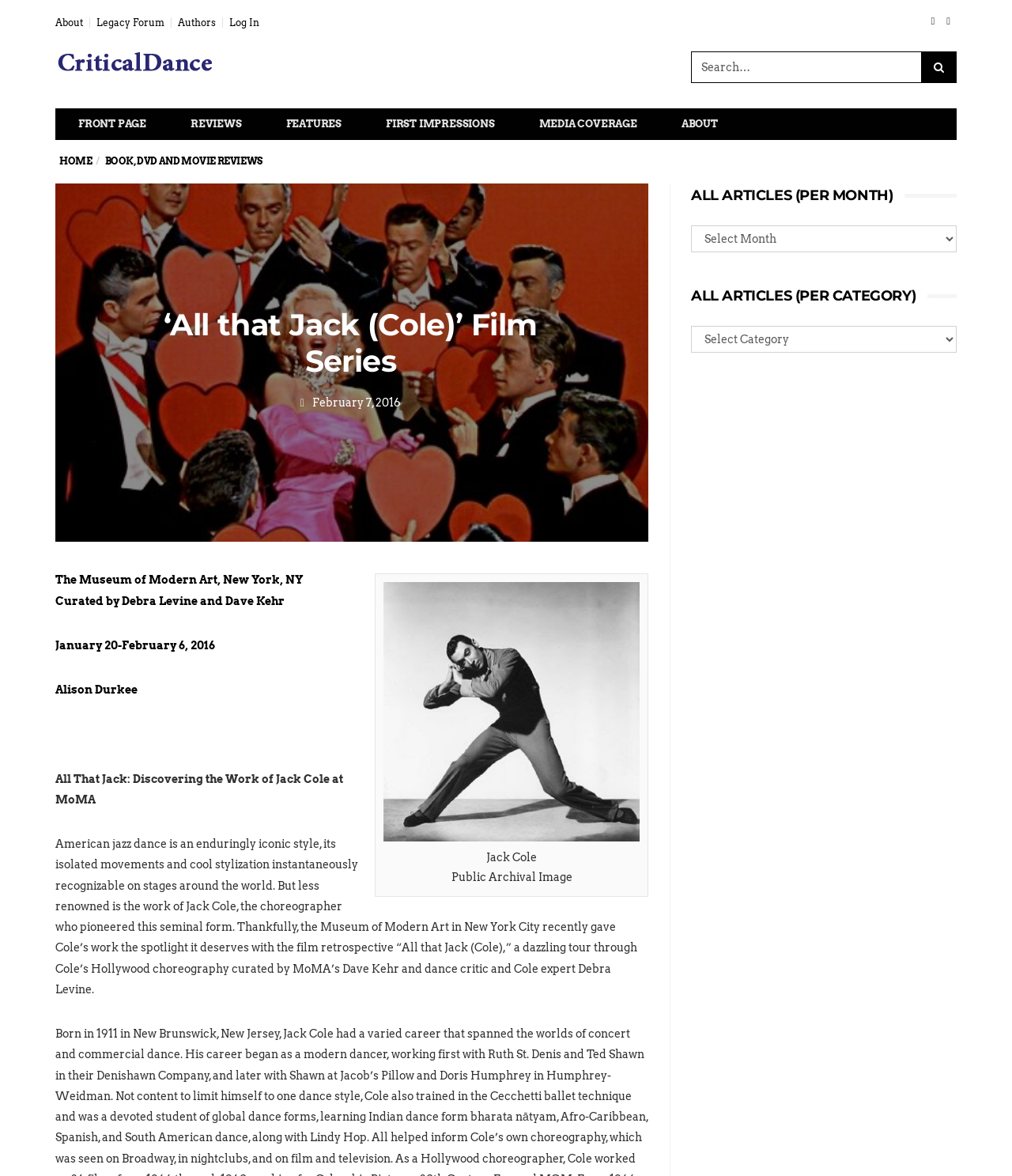What is the date range of the film retrospective?
Look at the image and construct a detailed response to the question.

I found the answer by reading the StaticText element with the text 'January 20-February 6, 2016' which is a child of the HeaderAsNonLandmark element.